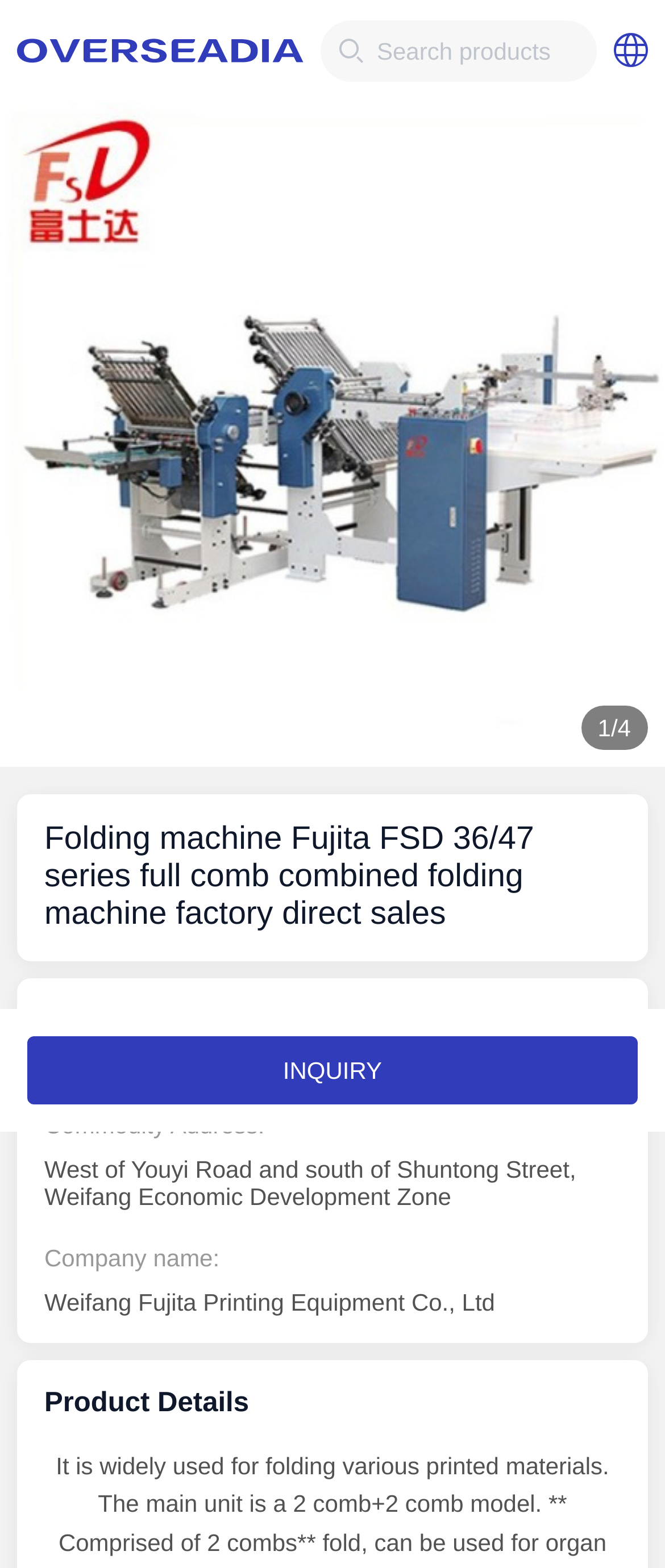Explain the webpage in detail, including its primary components.

This webpage is about a product, specifically a folding machine, Fujita FSD 36/47 series full comb combined folding machine, which is available for factory direct sales. 

At the top left corner, there is a link with an icon. Next to it, there is a search box where users can input keywords to search for products. On the top right corner, there is a button with an icon, which has a dropdown menu.

Below the search box and the button, there is a large banner image that takes up the full width of the page, showcasing the product. 

To the right of the banner image, there is a pagination indicator showing "1/4", indicating that this is the first page of a series of pages.

Below the banner image, there is a heading that repeats the product name. Underneath the heading, there are several sections of text that provide product information, including category, commodity address, and company name. The company name is Weifang Fujita Printing Equipment Co., Ltd, and the address is West of Youyi Road and south of Shuntong Street, Weifang Economic Development Zone.

In the middle of the page, there are two tabs, "Product Details" and "Contact us", which allow users to navigate to different sections of the page. 

Below the tabs, there is another heading that says "Product Details", followed by a large section of text that provides detailed information about the product. 

At the bottom of the page, there is a prominent "INQUIRY" button that encourages users to take action.